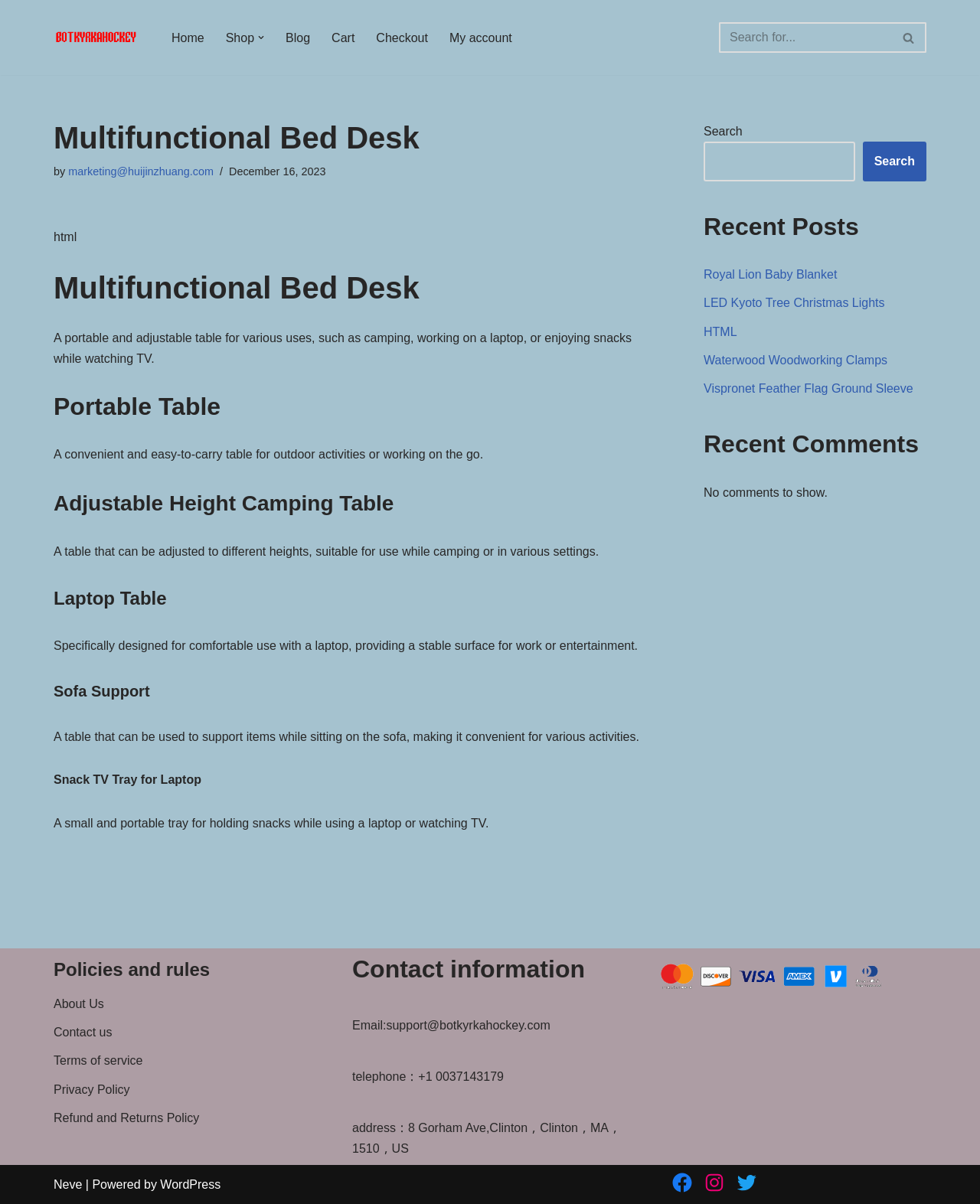Please predict the bounding box coordinates of the element's region where a click is necessary to complete the following instruction: "View recent posts". The coordinates should be represented by four float numbers between 0 and 1, i.e., [left, top, right, bottom].

[0.718, 0.176, 0.945, 0.2]